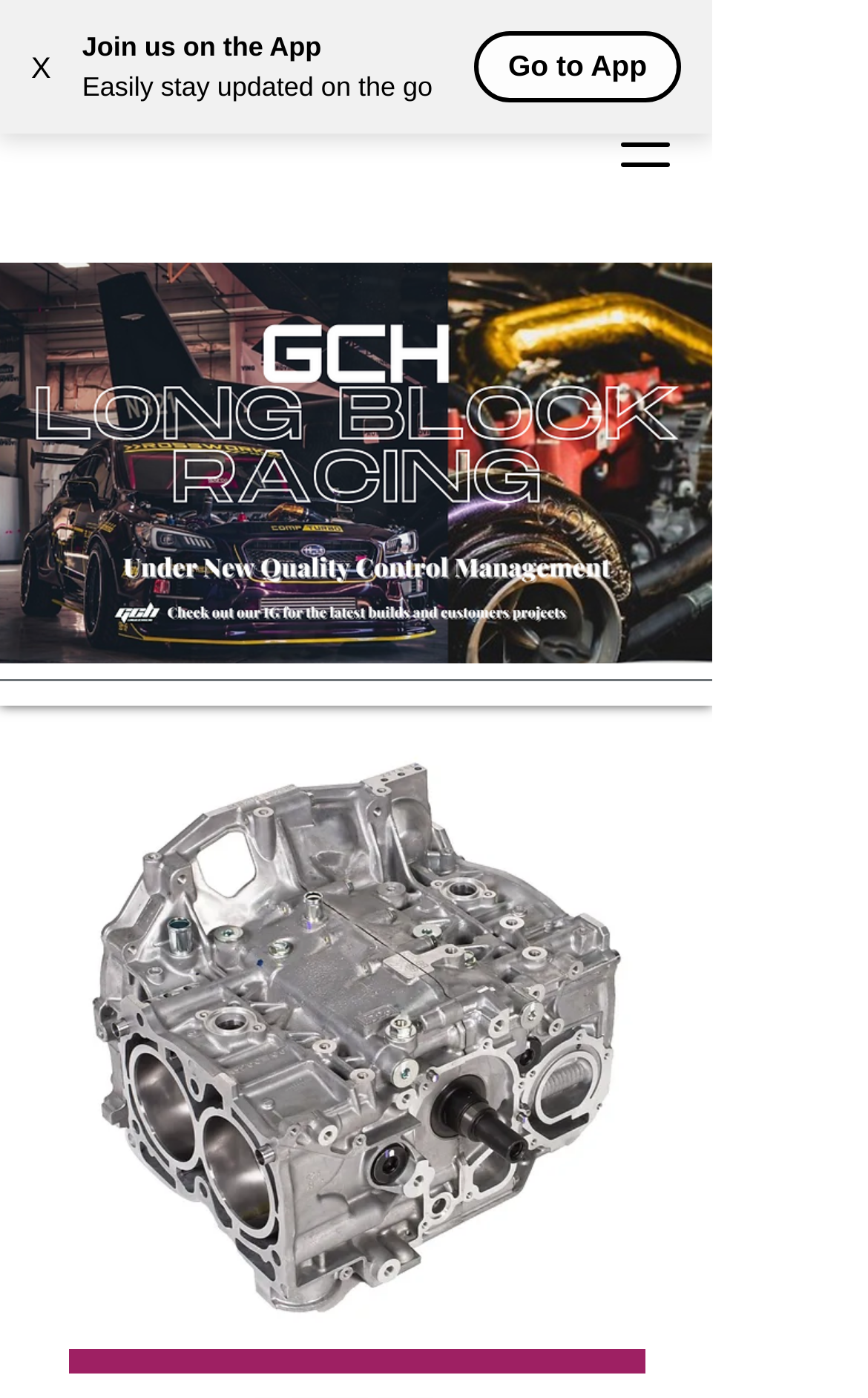Find the coordinates for the bounding box of the element with this description: "X".

[0.0, 0.014, 0.095, 0.082]